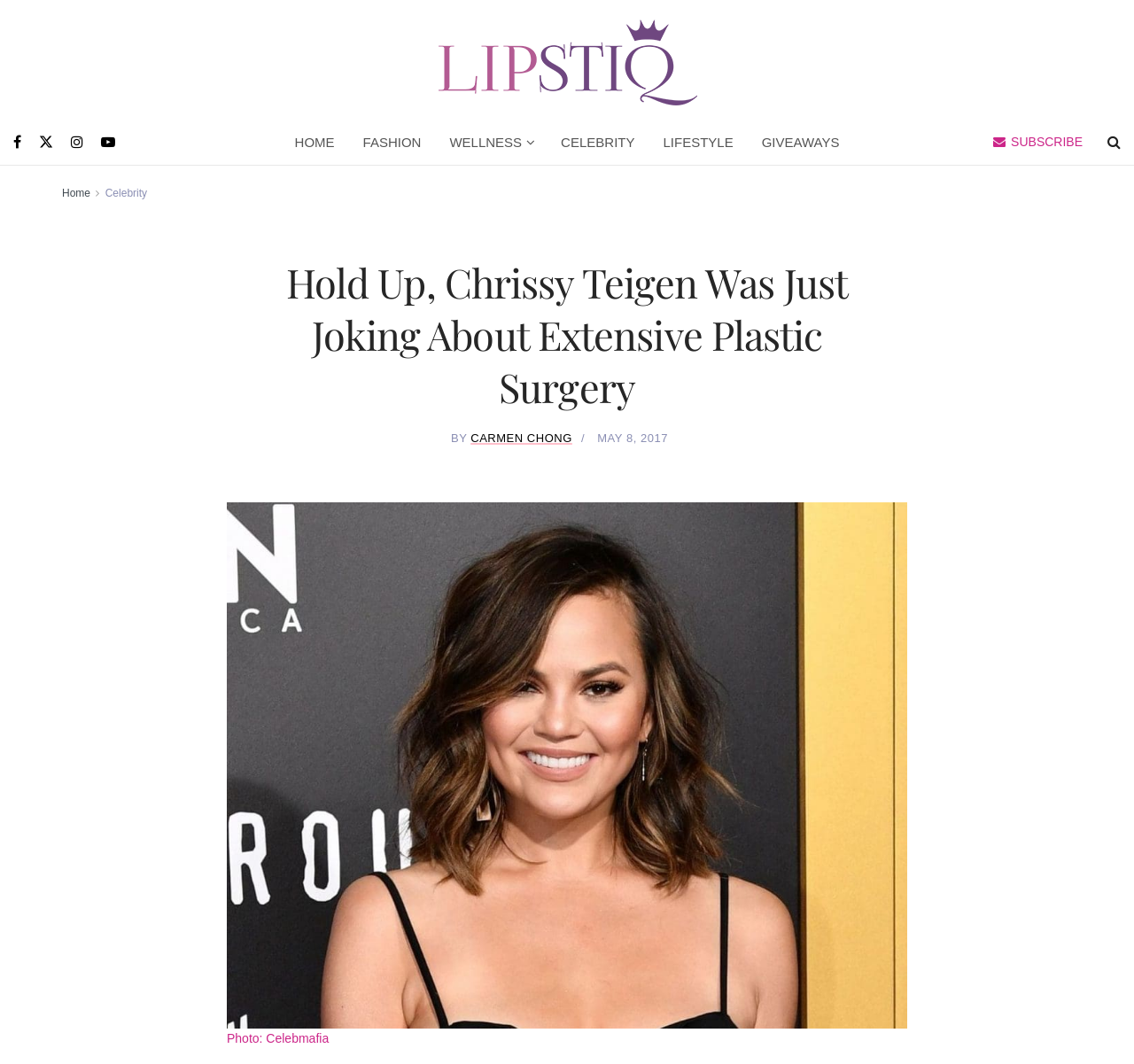Bounding box coordinates are specified in the format (top-left x, top-left y, bottom-right x, bottom-right y). All values are floating point numbers bounded between 0 and 1. Please provide the bounding box coordinate of the region this sentence describes: Home

[0.055, 0.176, 0.08, 0.187]